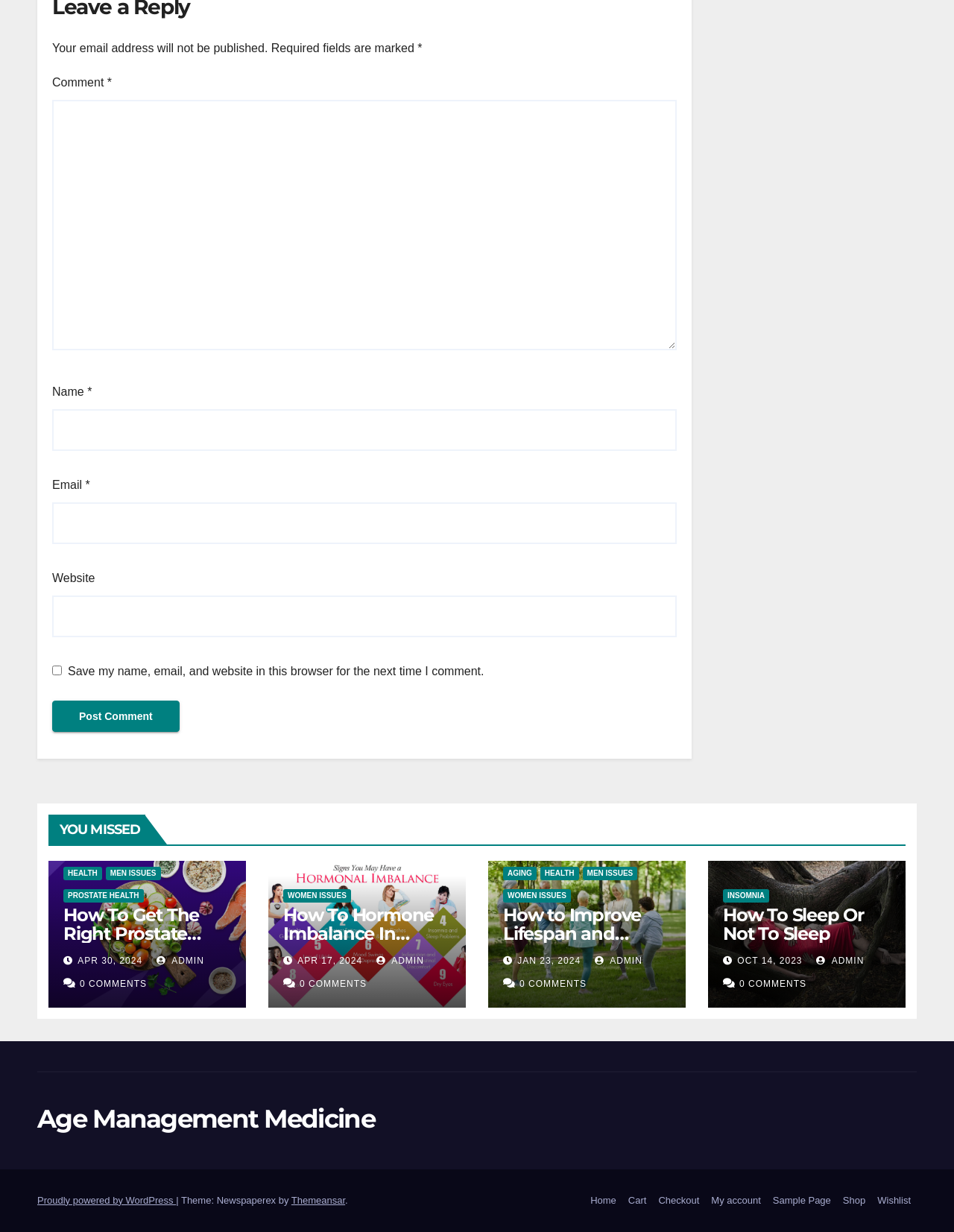Refer to the image and provide a thorough answer to this question:
How many categories are there in the top menu?

I counted the number of link elements within the top menu section, which are 'HEALTH', 'MEN ISSUES', 'PROSTATE HEALTH', 'WOMEN ISSUES', 'AGING', and 'INSOMNIA', and found 6 categories.